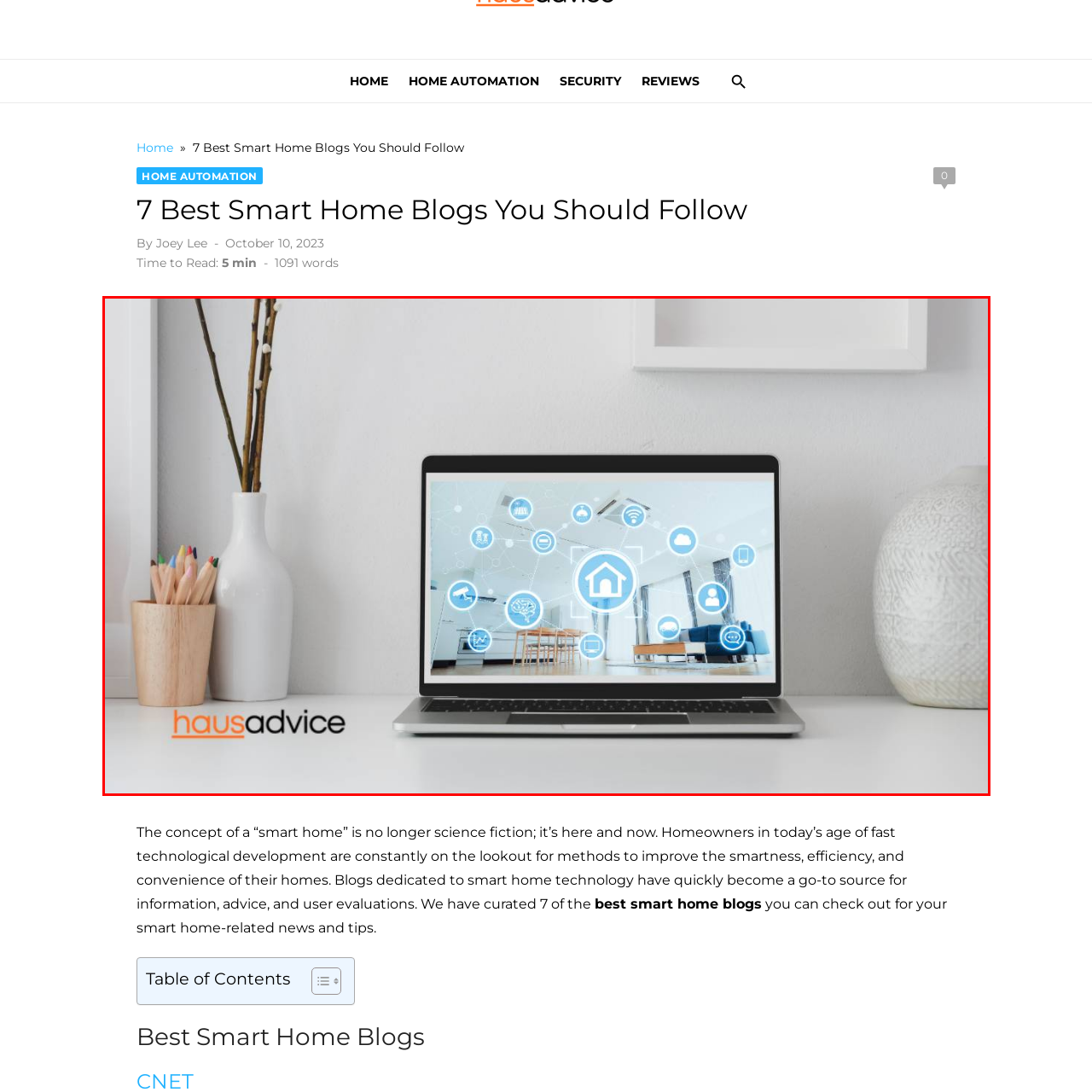Create a detailed narrative of the image inside the red-lined box.

The image showcases a modern workspace featuring a sleek laptop displaying a smart home interface, symbolizing the integration of technology into everyday life. The background reflects a contemporary interior design, with an open concept living space visible on the laptop screen. Floating icons representing various smart home features such as security, connectivity, and automation hover over the image, illustrating the interconnectedness of devices in a smart home environment. Nearby, a minimalist vase and a container holding pencils add a touch of decor to the workspace, creating a clean and inspiring atmosphere. The logo "hausadvice" is subtly positioned on the lower part of the image, emphasizing the focus on smart home solutions and technology.